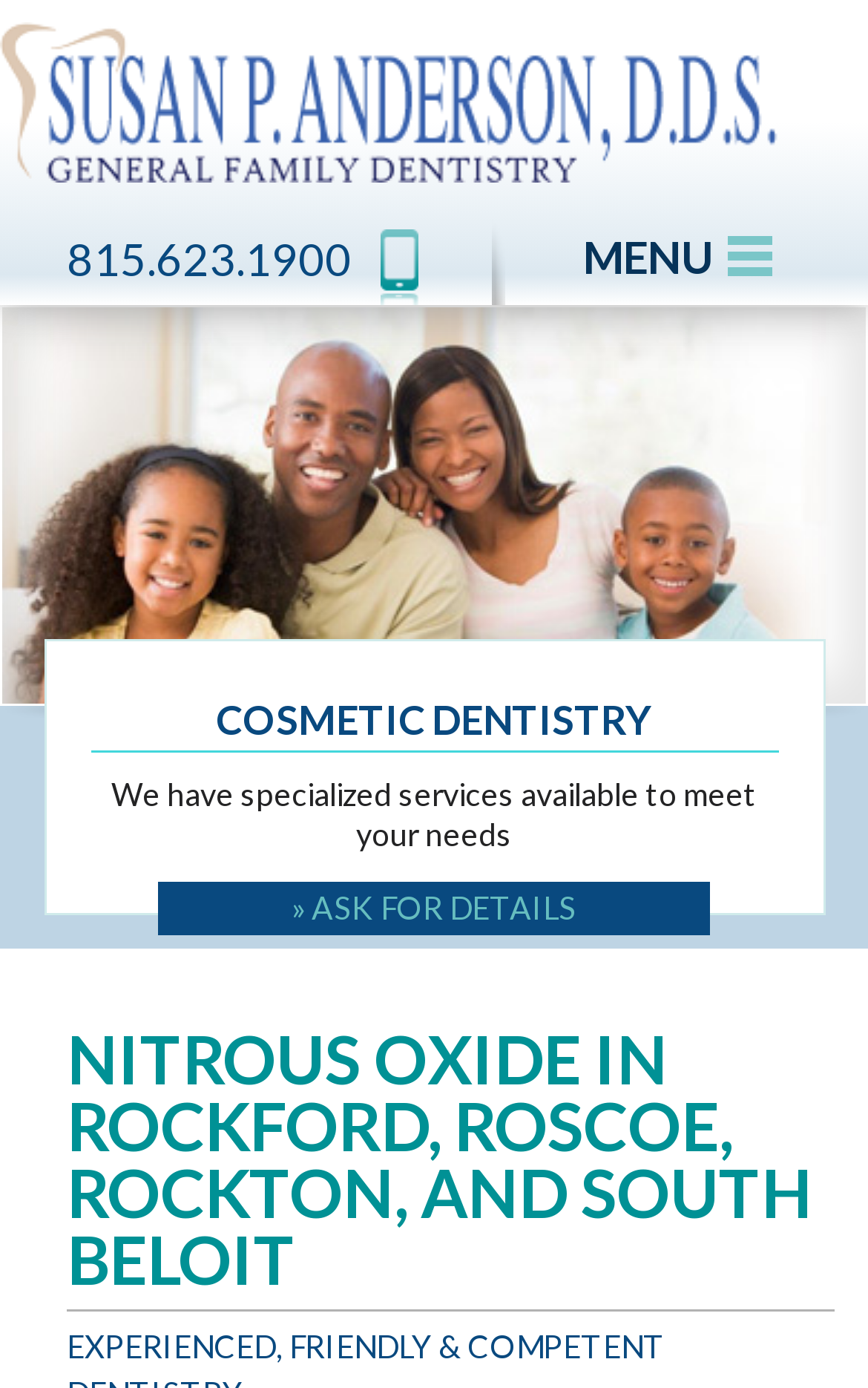What services are offered by the dentist?
Please elaborate on the answer to the question with detailed information.

I found the service offered by the dentist by looking at the StaticText element with the text 'COSMETIC DENTISTRY' which is located in the middle of the webpage, indicating that it is one of the services provided by the dentist.